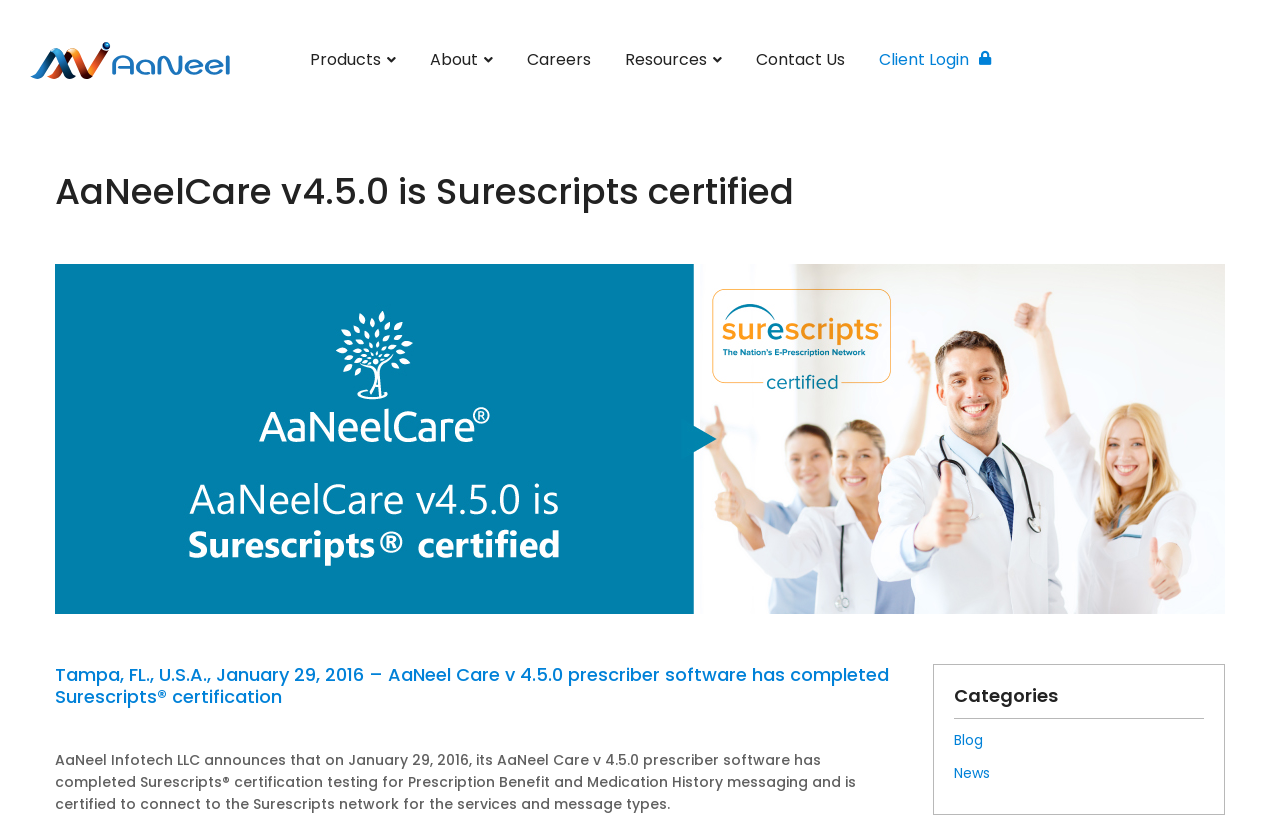Determine the bounding box coordinates of the section I need to click to execute the following instruction: "login to client area". Provide the coordinates as four float numbers between 0 and 1, i.e., [left, top, right, bottom].

[0.675, 0.044, 0.788, 0.103]